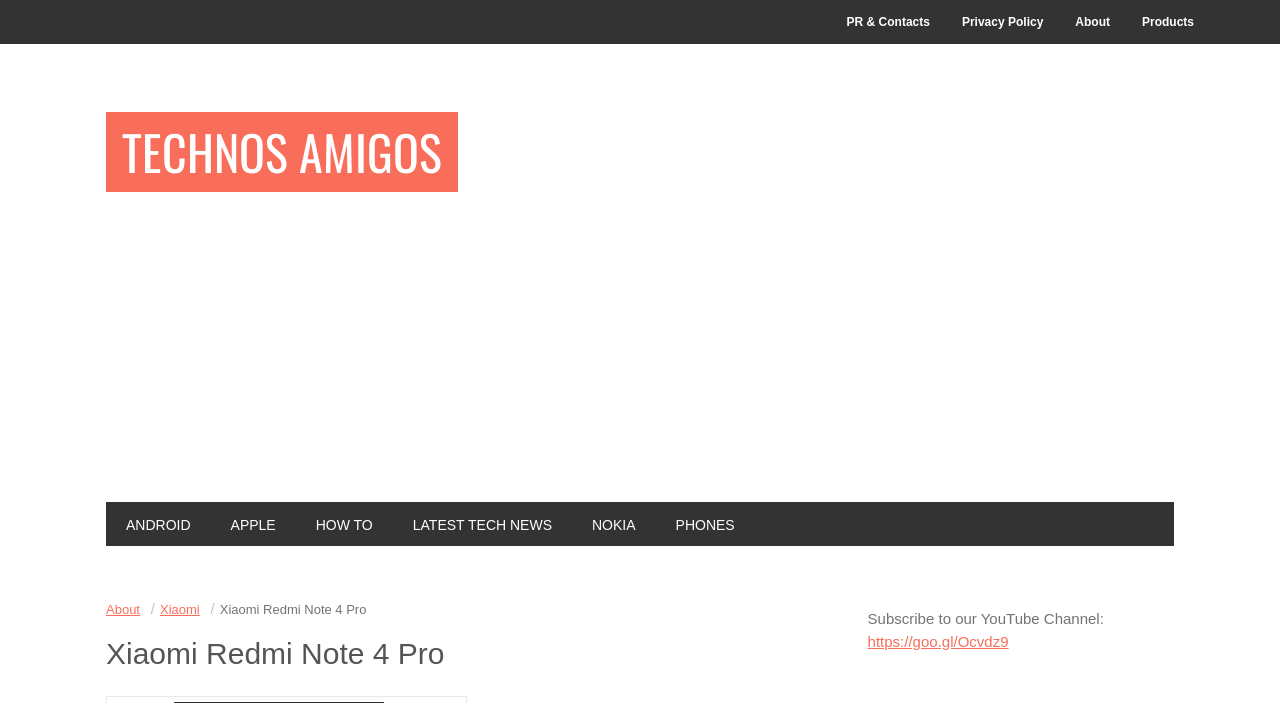What is the call-to-action in the static text element?
Give a thorough and detailed response to the question.

The static text element [239] contains a call-to-action, encouraging users to subscribe to the website's YouTube channel, with a link provided to facilitate this action.